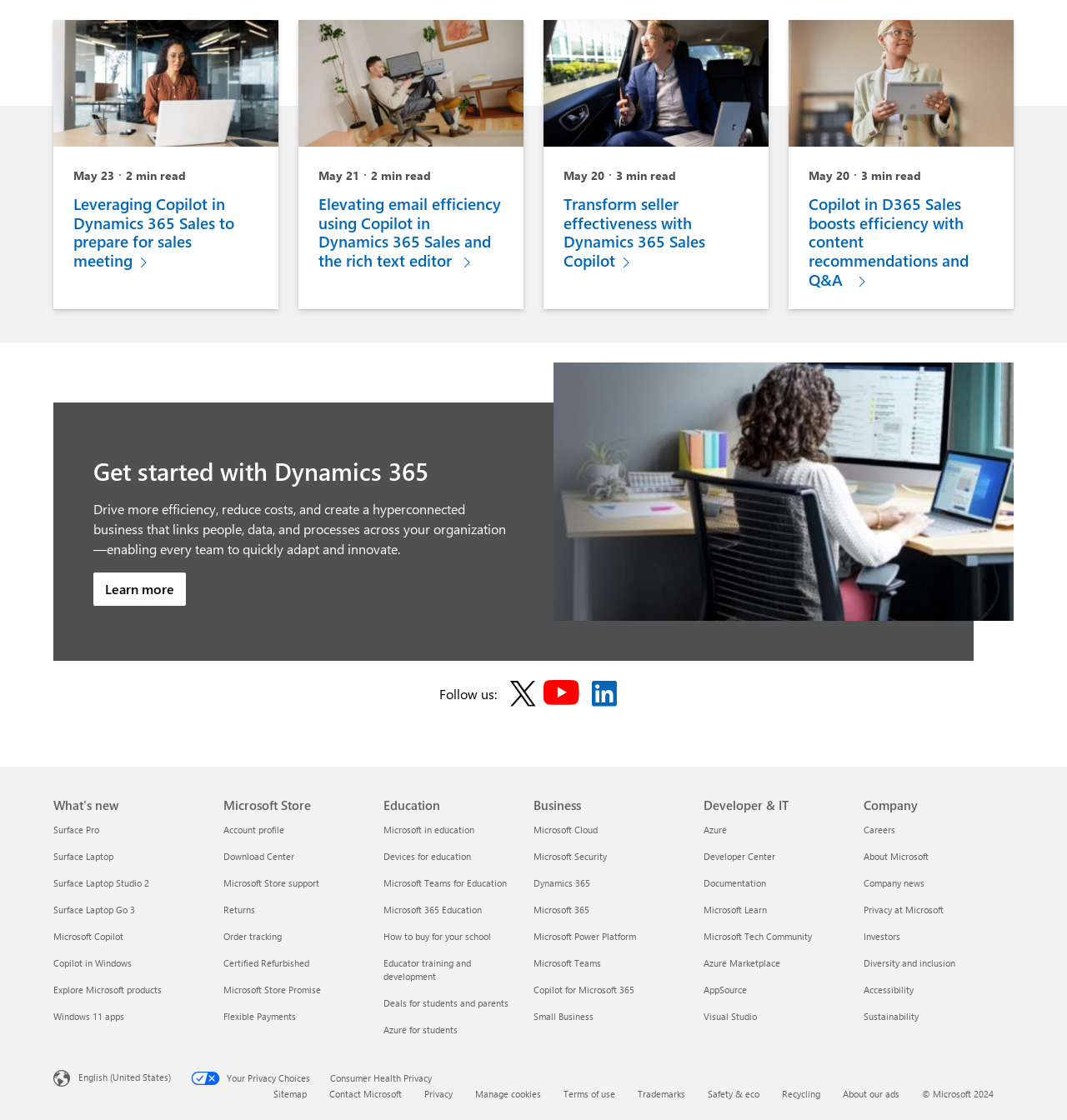Pinpoint the bounding box coordinates for the area that should be clicked to perform the following instruction: "Explore Microsoft products What's new".

[0.05, 0.878, 0.152, 0.889]